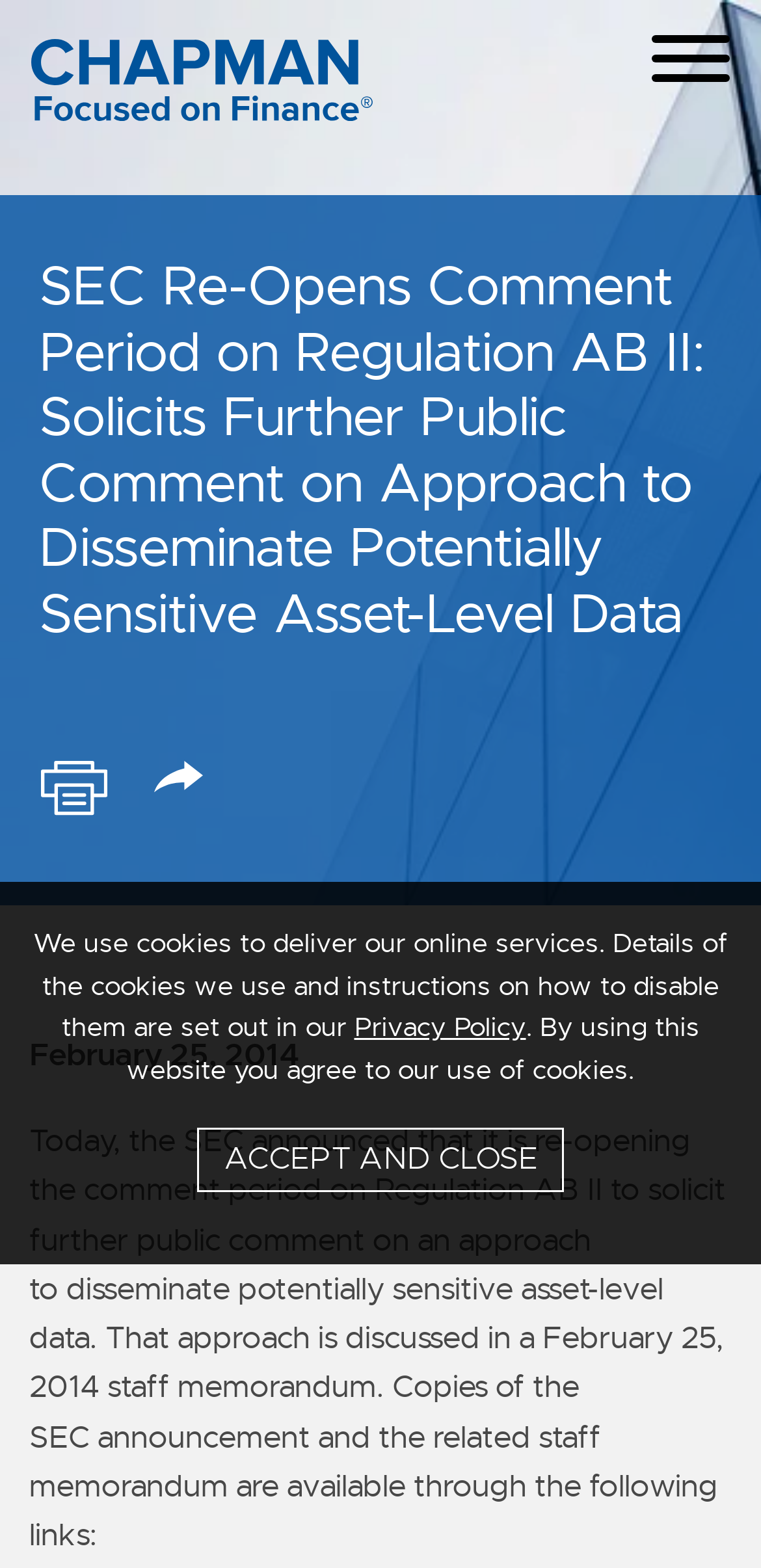Provide the bounding box coordinates in the format (top-left x, top-left y, bottom-right x, bottom-right y). All values are floating point numbers between 0 and 1. Determine the bounding box coordinate of the UI element described as: Assault Fitness

None